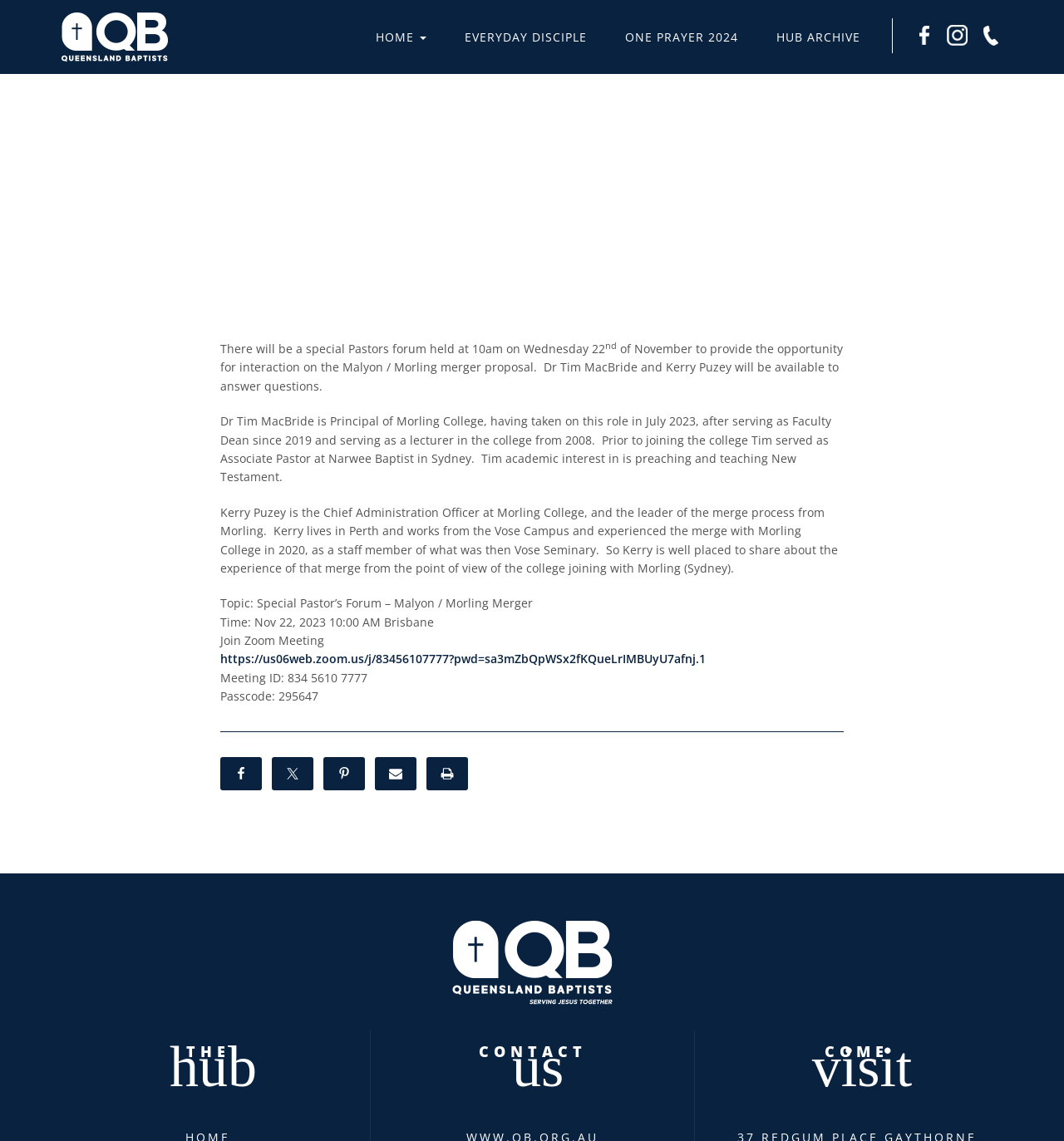Please reply to the following question with a single word or a short phrase:
What is the time of the special pastor's forum?

Nov 22, 2023 10:00 AM Brisbane